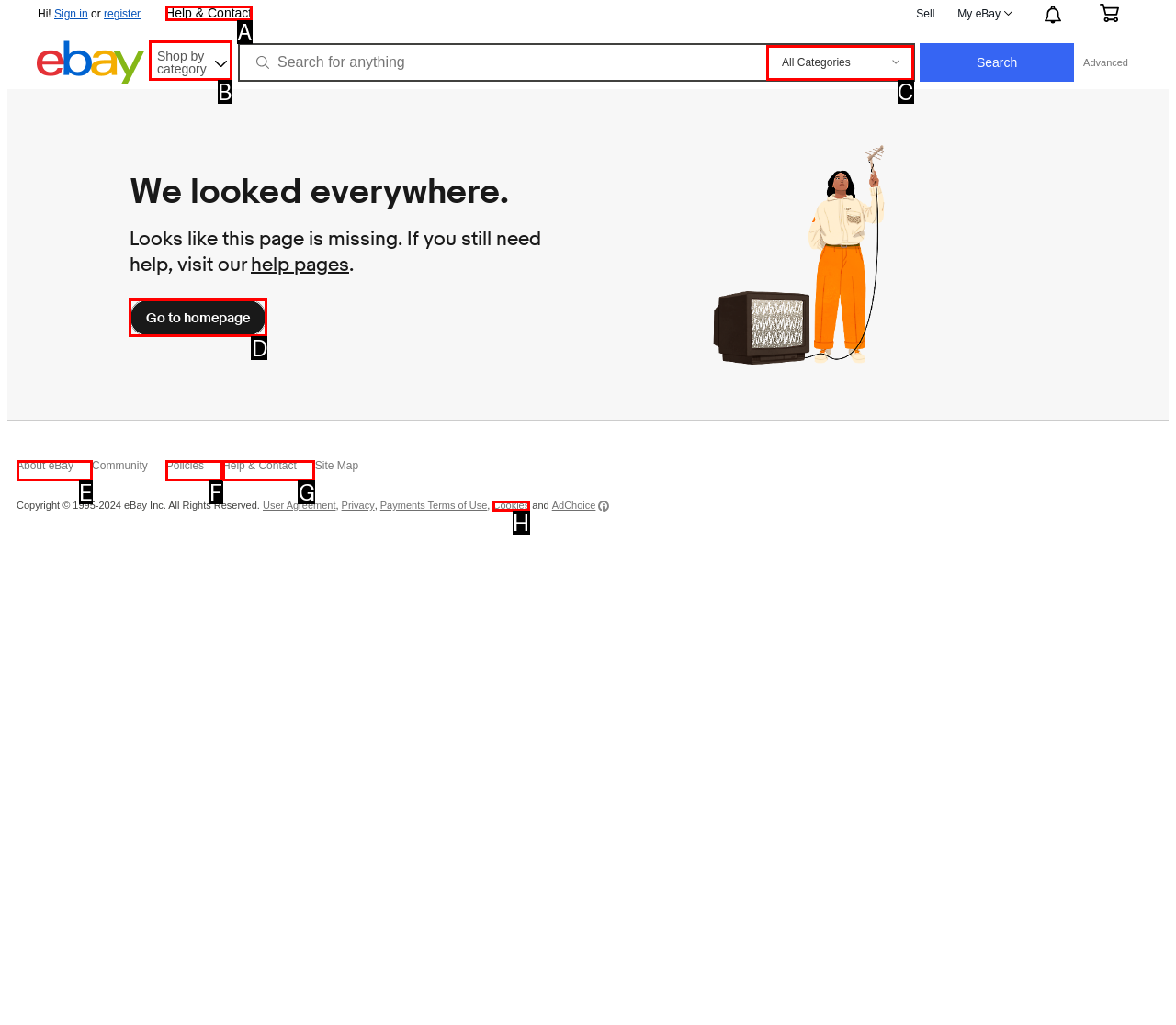For the task "Go to homepage", which option's letter should you click? Answer with the letter only.

D